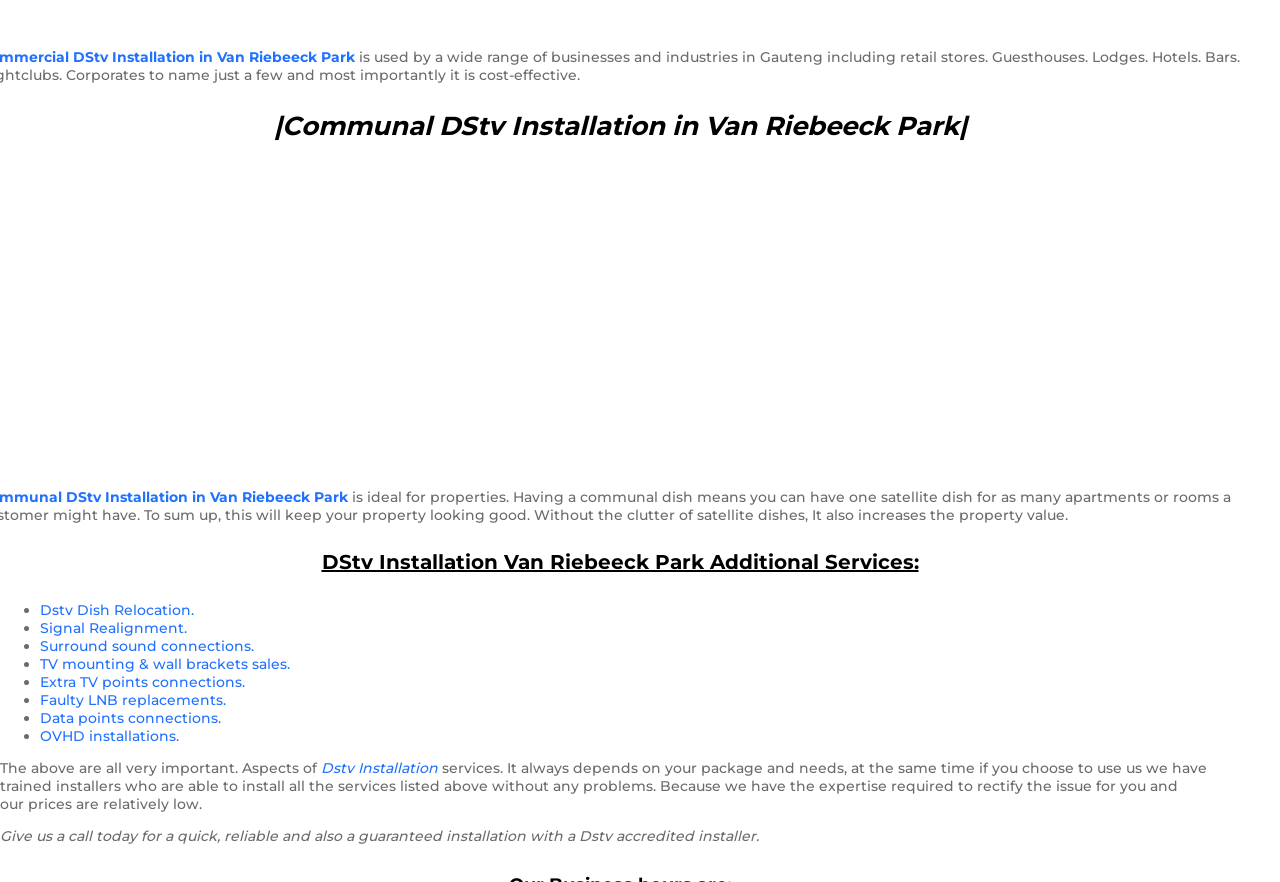Locate the bounding box coordinates of the element that should be clicked to fulfill the instruction: "Click on the link to Kate Spade".

None